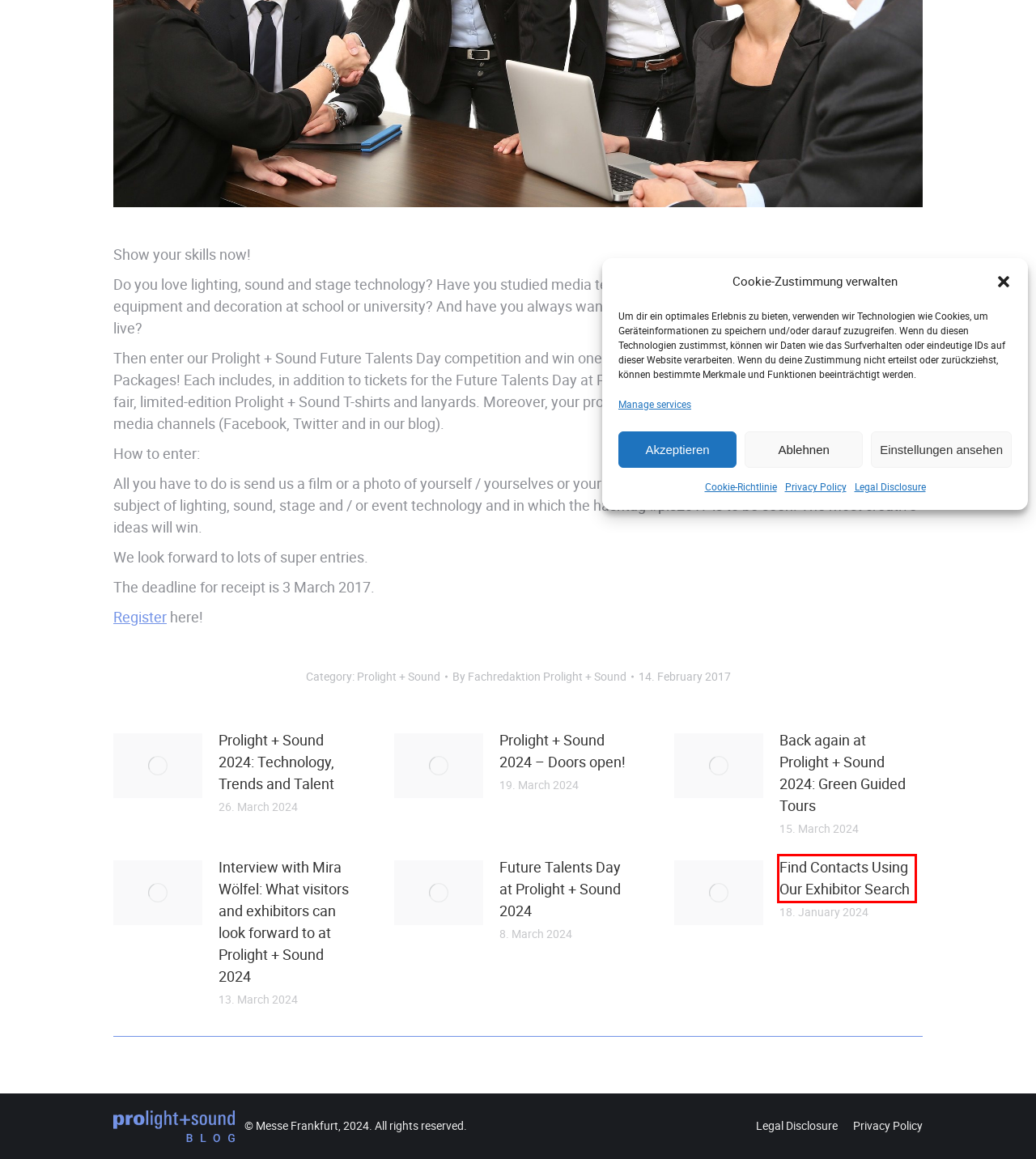A screenshot of a webpage is given with a red bounding box around a UI element. Choose the description that best matches the new webpage shown after clicking the element within the red bounding box. Here are the candidates:
A. Tips for your trade fair planning: Our exhibitor search | Prolight + Sound Blog
B. Cookie-Richtlinie (EU) | Prolight + Sound Blog
C. Future Talents Day at Prolight + Sound 2024 | Prolight + Sound Blog
D. Prolight + Sound 2024: Technology, Trends and Talent | Prolight + Sound Blog
E. Prolight + Sound 2024 - Doors open! | Prolight + Sound Blog
F. Privacy Policy | Prolight + Sound Blog
G. Mira Wölfel in an interview with Parkerlebnis | Prolight + Sound Blog
H. Green Guided Tours at Prolight + Sound 2024 | Prolight + Sound Blog

A